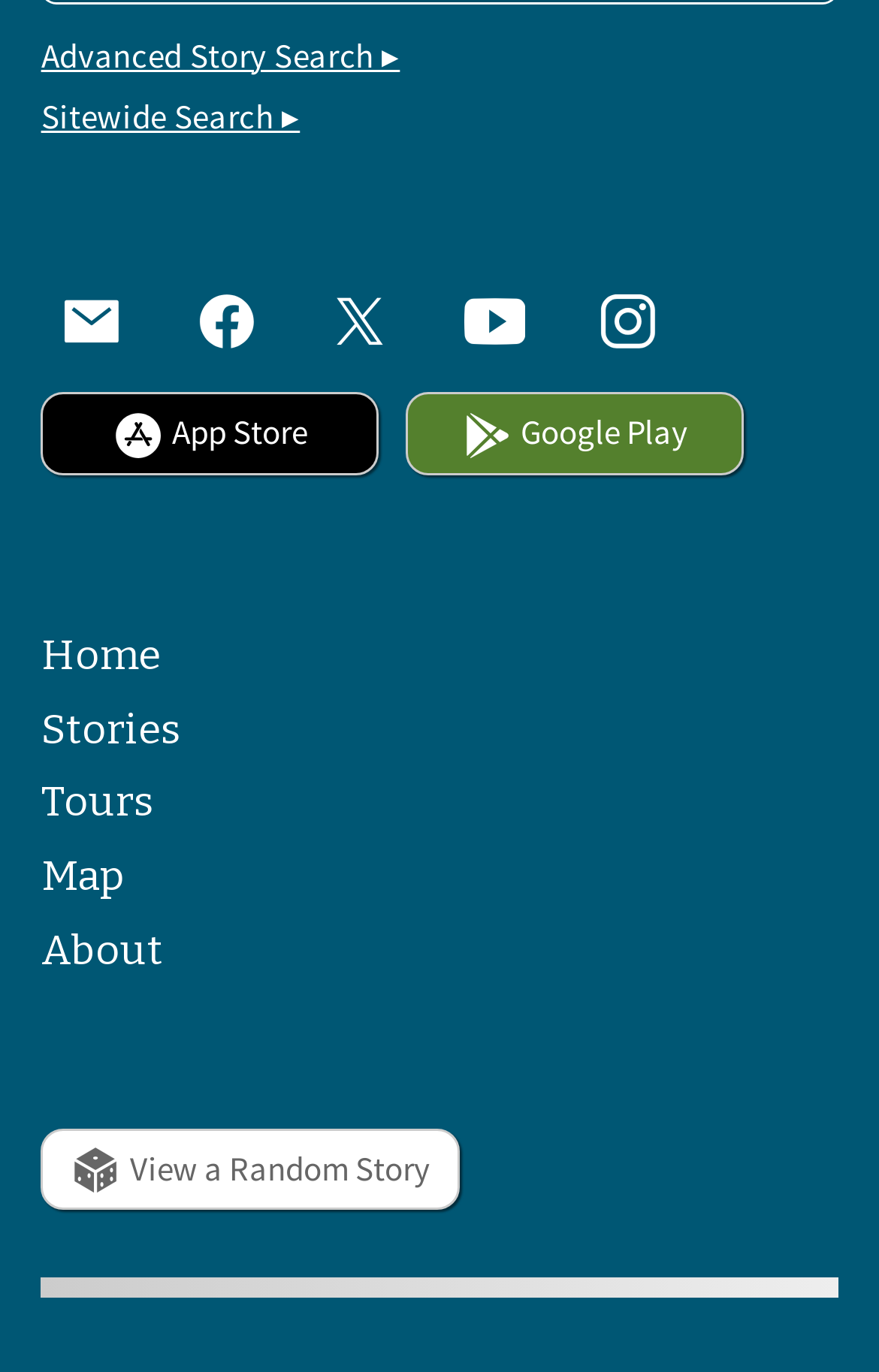Find the bounding box coordinates for the area you need to click to carry out the instruction: "Change region". The coordinates should be four float numbers between 0 and 1, indicated as [left, top, right, bottom].

None